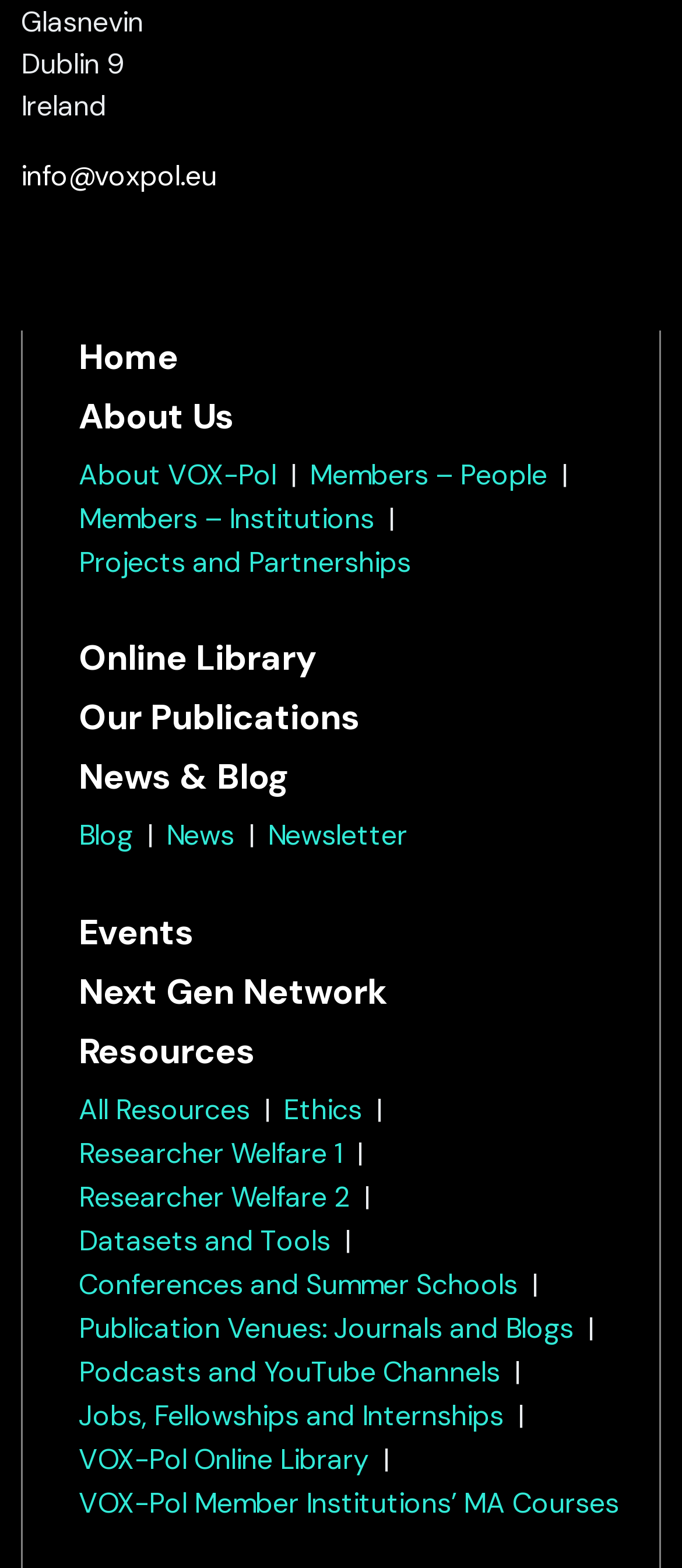Please identify the bounding box coordinates of the element's region that should be clicked to execute the following instruction: "Explore Online Library". The bounding box coordinates must be four float numbers between 0 and 1, i.e., [left, top, right, bottom].

[0.115, 0.405, 0.464, 0.434]